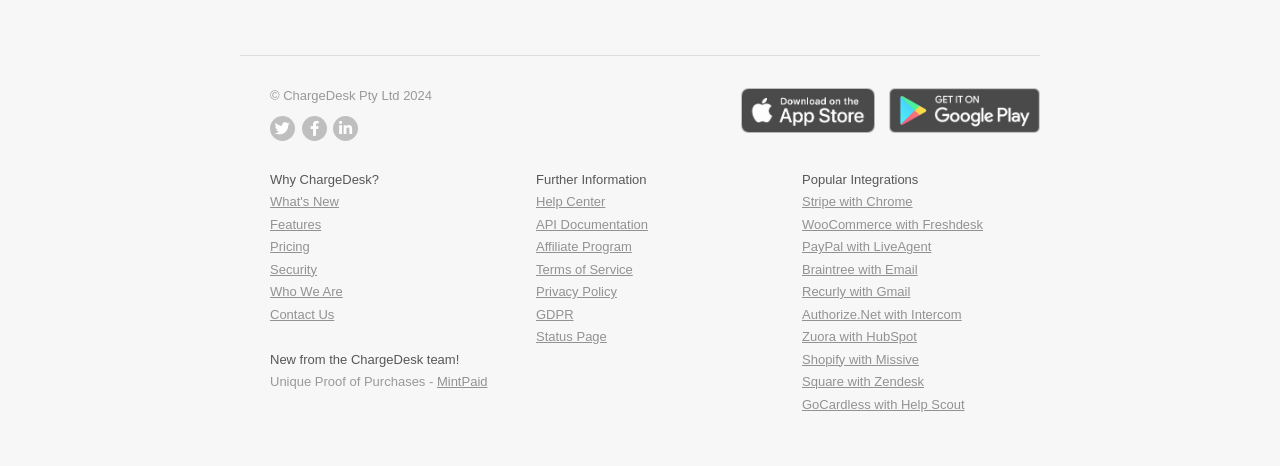Determine the bounding box coordinates (top-left x, top-left y, bottom-right x, bottom-right y) of the UI element described in the following text: PayPal with LiveAgent

[0.627, 0.513, 0.728, 0.545]